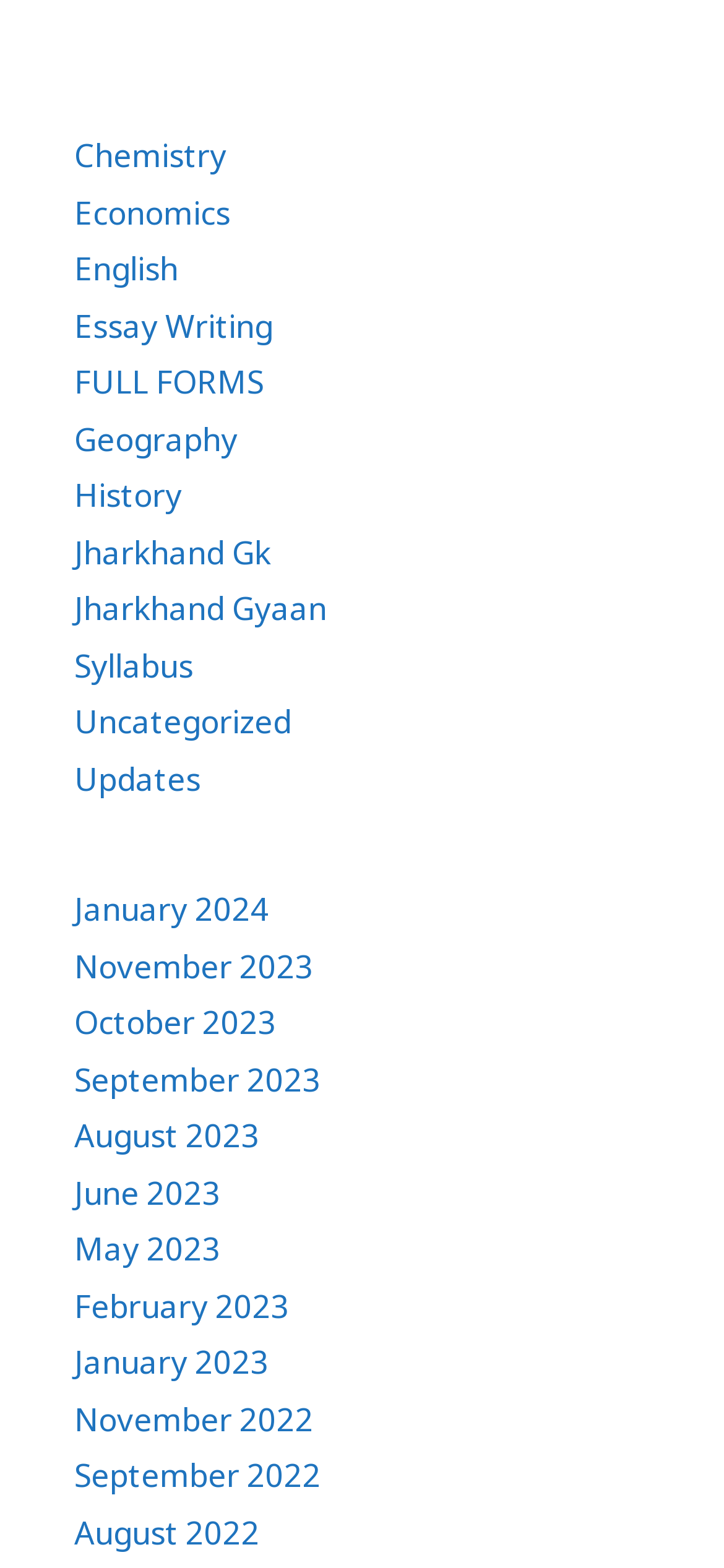Using the description: "January 2024", determine the UI element's bounding box coordinates. Ensure the coordinates are in the format of four float numbers between 0 and 1, i.e., [left, top, right, bottom].

[0.103, 0.566, 0.372, 0.593]